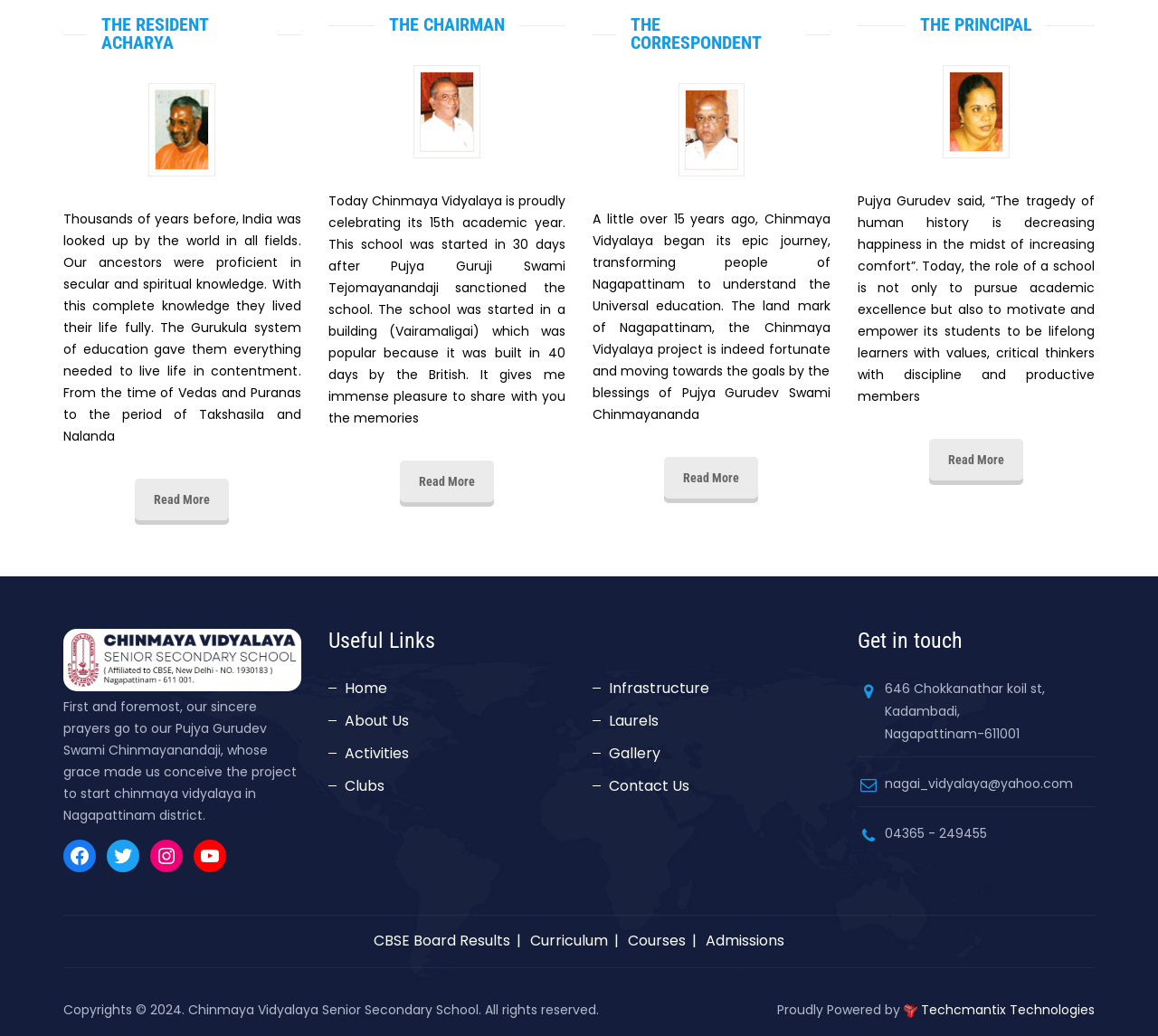Highlight the bounding box coordinates of the element that should be clicked to carry out the following instruction: "Read about the Resident Acharya". The coordinates must be given as four float numbers ranging from 0 to 1, i.e., [left, top, right, bottom].

[0.117, 0.462, 0.198, 0.503]